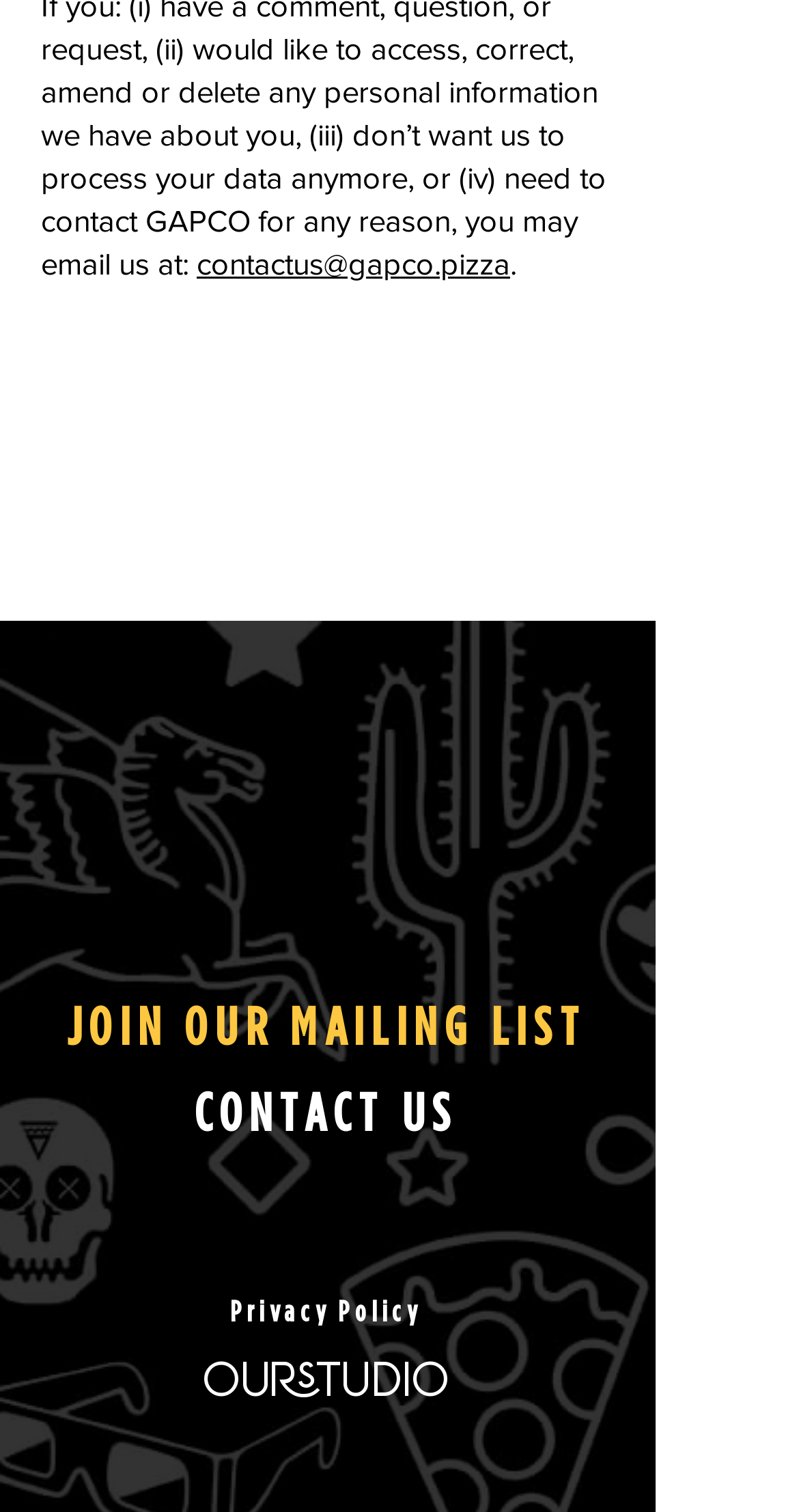Provide the bounding box coordinates of the section that needs to be clicked to accomplish the following instruction: "Click the contact us link."

[0.11, 0.706, 0.708, 0.763]